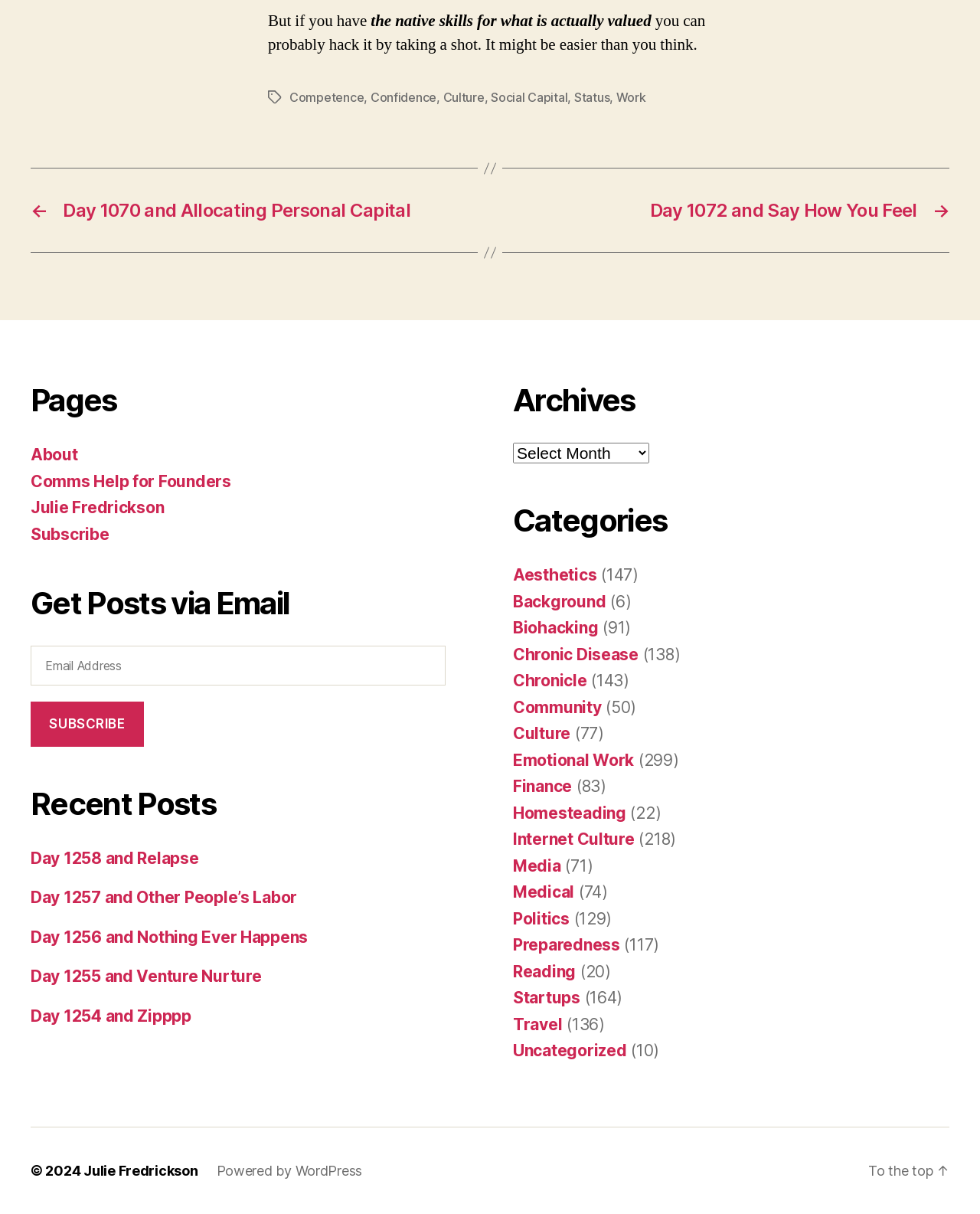Answer briefly with one word or phrase:
What is the title of the first post?

Day 1070 and Allocating Personal Capital